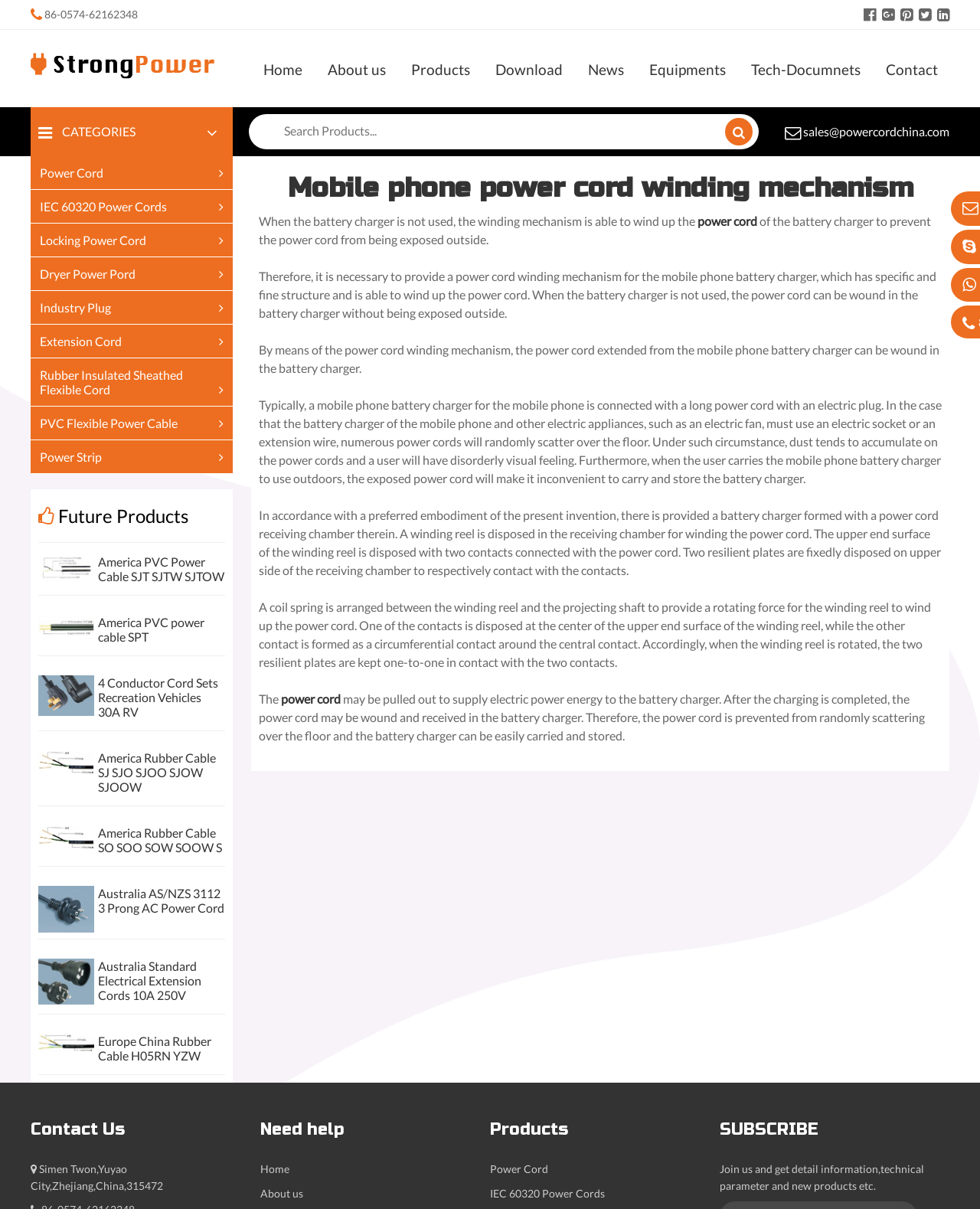Please predict the bounding box coordinates of the element's region where a click is necessary to complete the following instruction: "Subscribe to get detail information". The coordinates should be represented by four float numbers between 0 and 1, i.e., [left, top, right, bottom].

[0.734, 0.926, 0.835, 0.942]